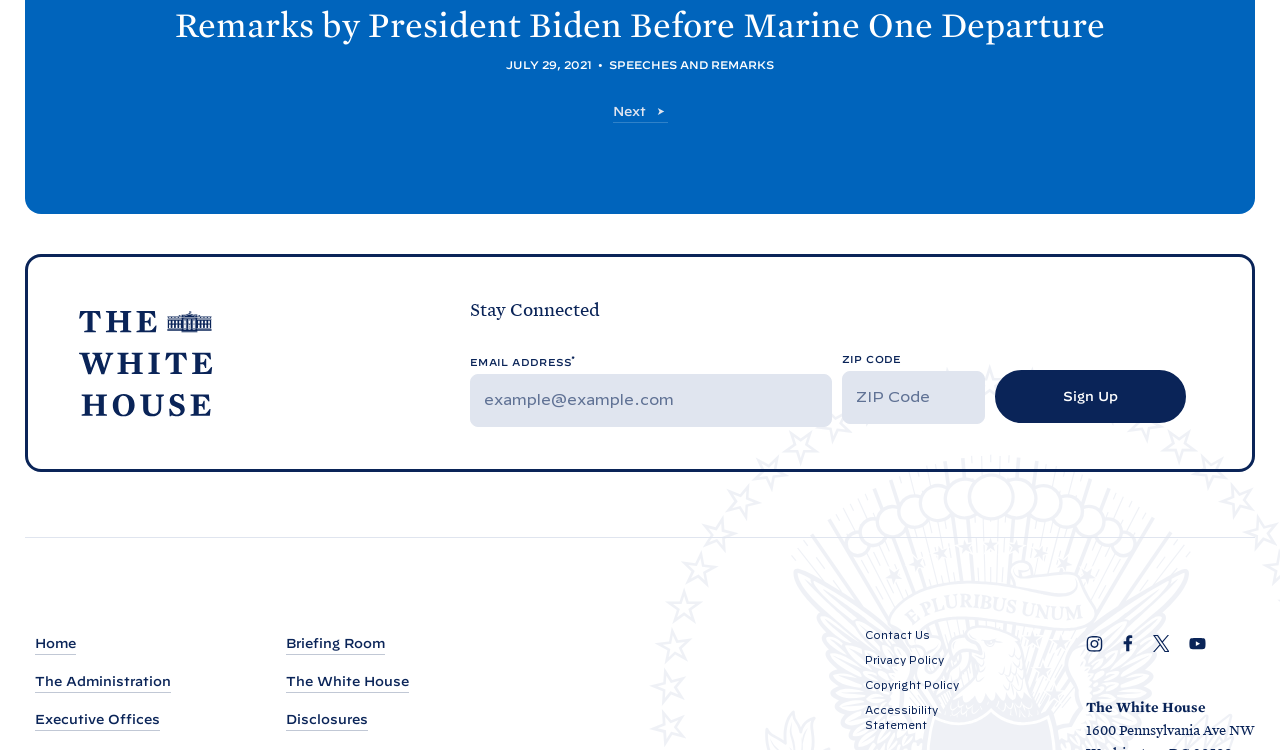Locate the bounding box coordinates of the element to click to perform the following action: 'Go to Briefing Room'. The coordinates should be given as four float values between 0 and 1, in the form of [left, top, right, bottom].

[0.223, 0.848, 0.3, 0.873]